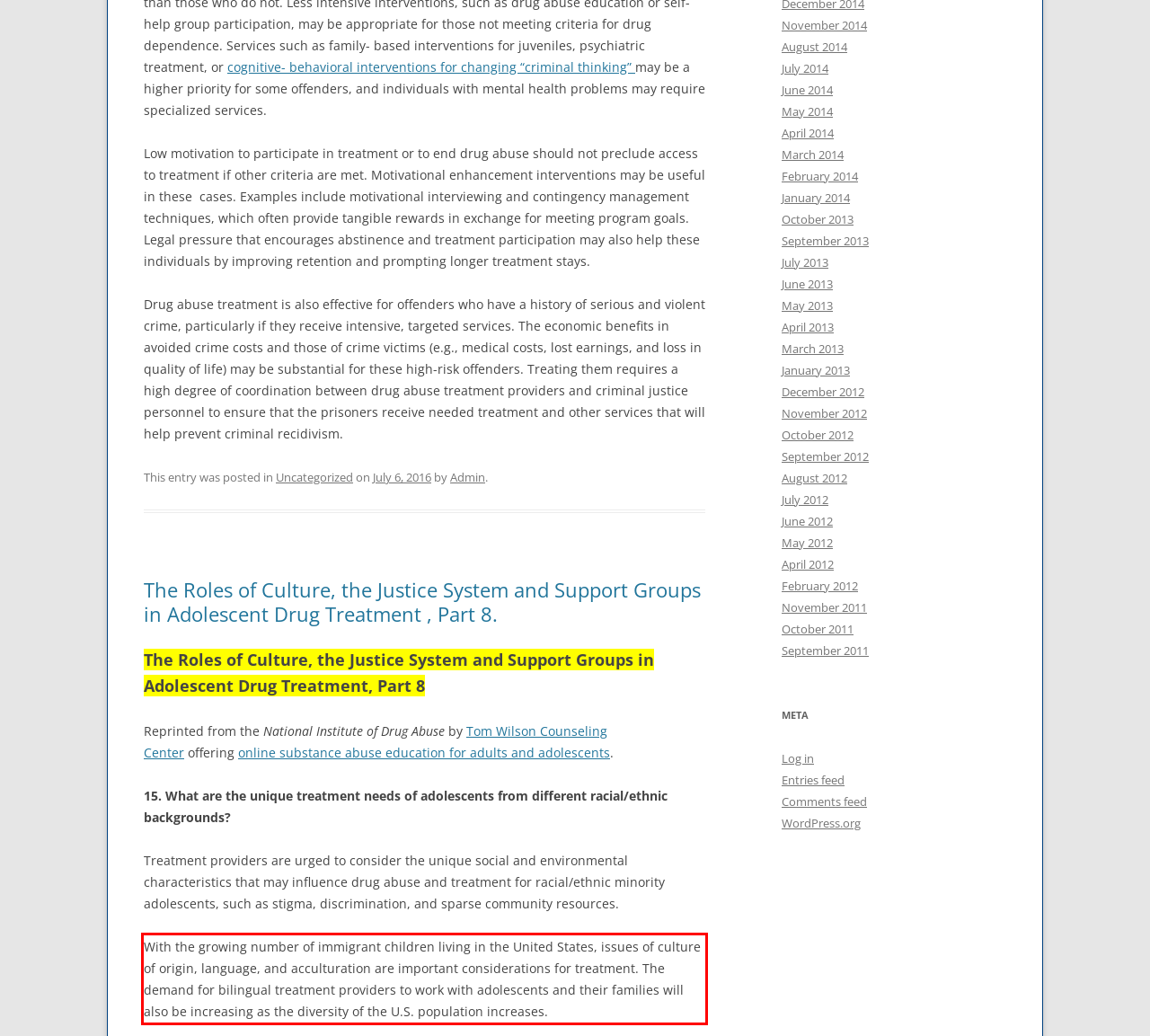Given a webpage screenshot, locate the red bounding box and extract the text content found inside it.

With the growing number of immigrant children living in the United States, issues of culture of origin, language, and acculturation are important considerations for treatment. The demand for bilingual treatment providers to work with adolescents and their families will also be increasing as the diversity of the U.S. population increases.